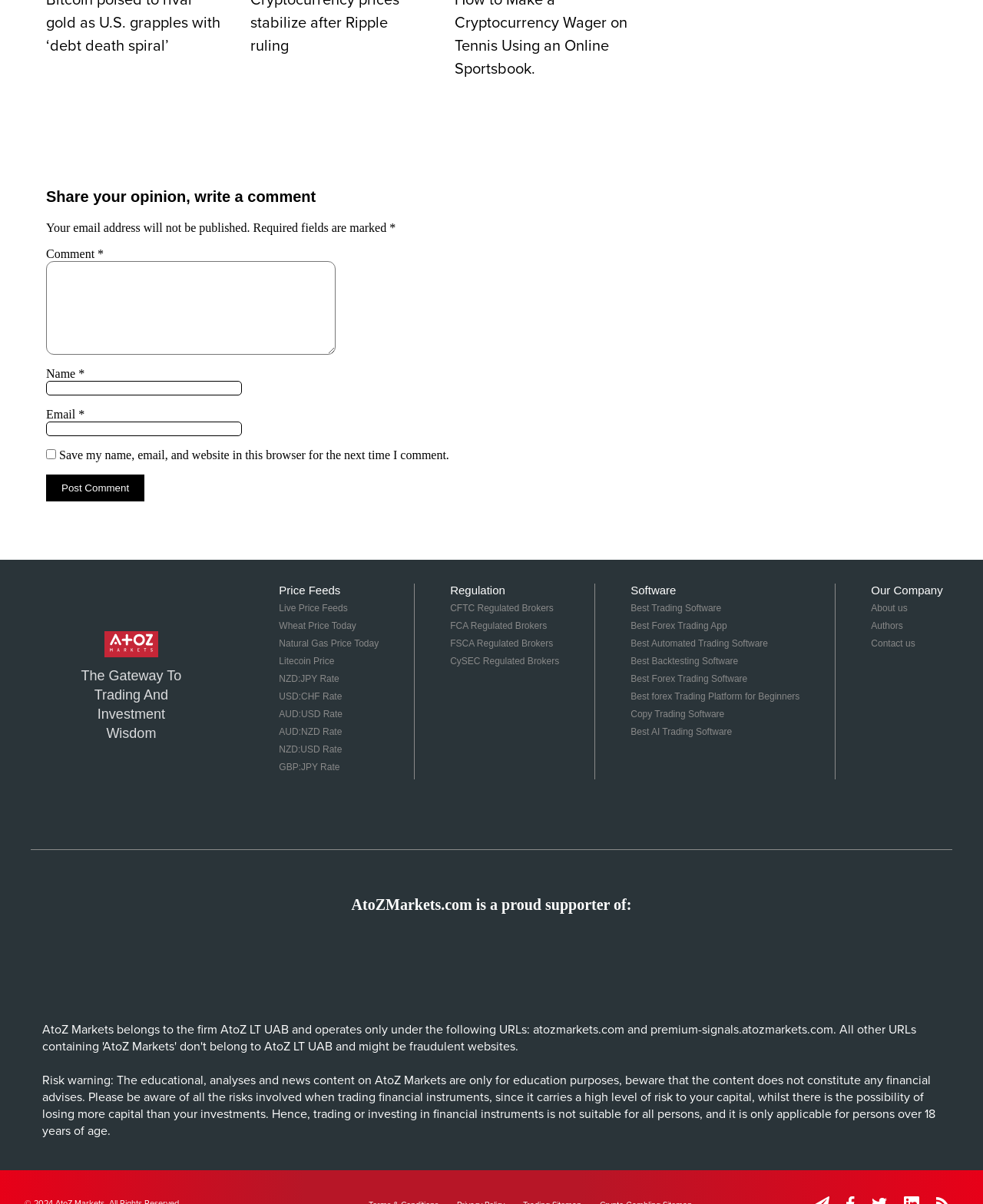What type of content does the website provide?
We need a detailed and meticulous answer to the question.

I found this information in the risk warning section at the bottom of the webpage, which mentions that the website provides educational, analyses, and news content.